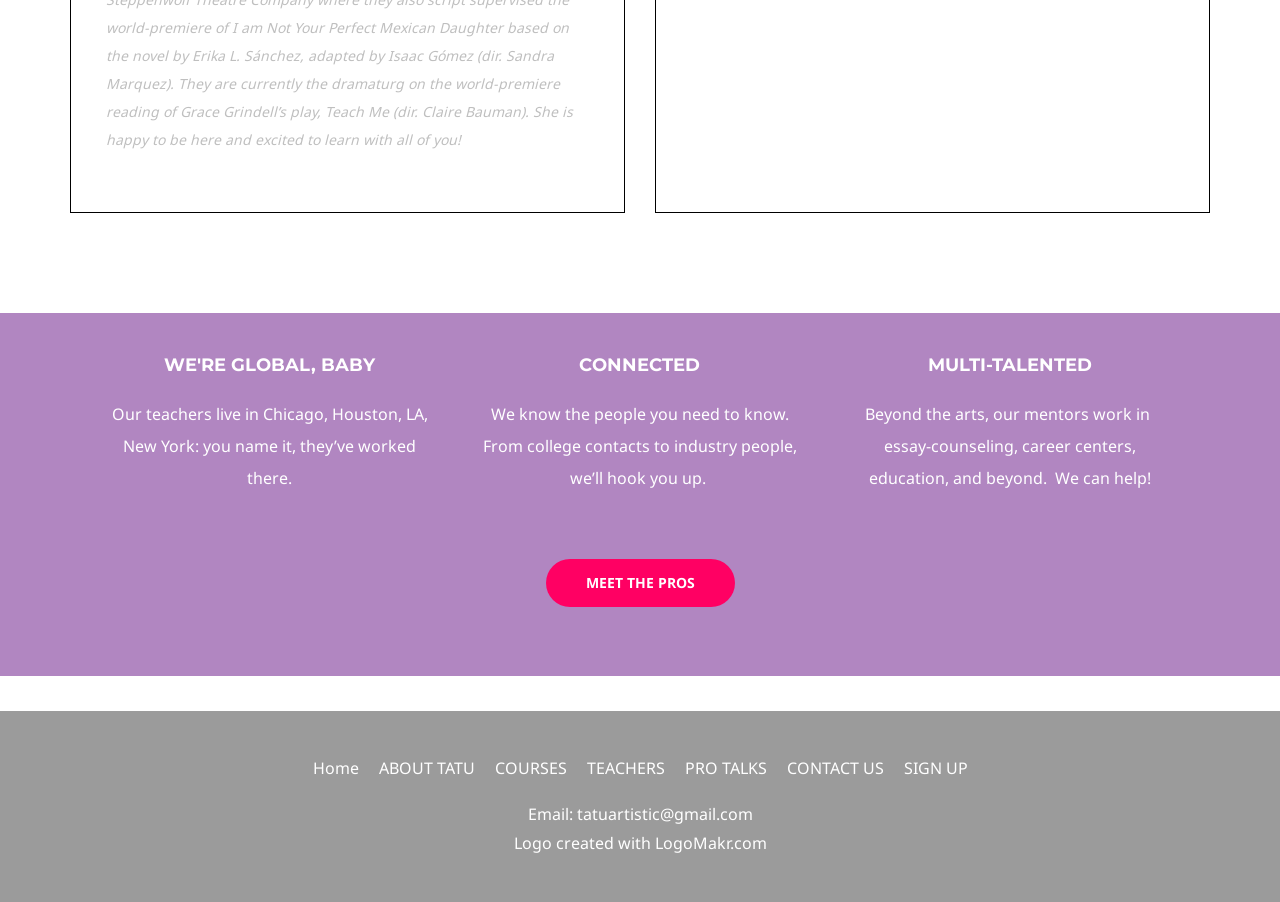What is the name of the novel adapted by Isaac Gómez?
Answer the question based on the image using a single word or a brief phrase.

I am Not Your Perfect Mexican Daughter